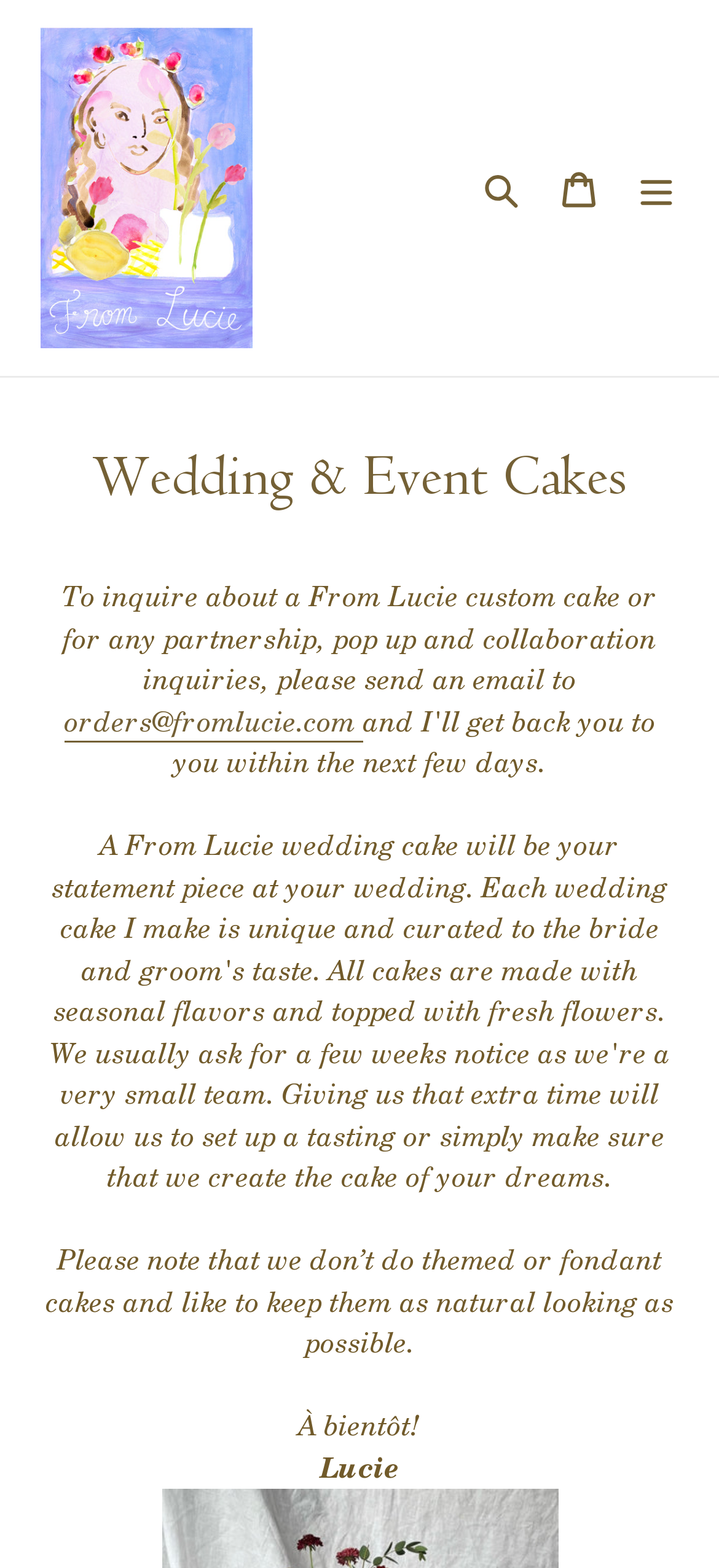Carefully examine the image and provide an in-depth answer to the question: What is special about the cakes made by From Lucie?

The webpage mentions that all cakes are made with seasonal flavors and topped with fresh flowers, which suggests that the cakes are made with high-quality and natural ingredients.